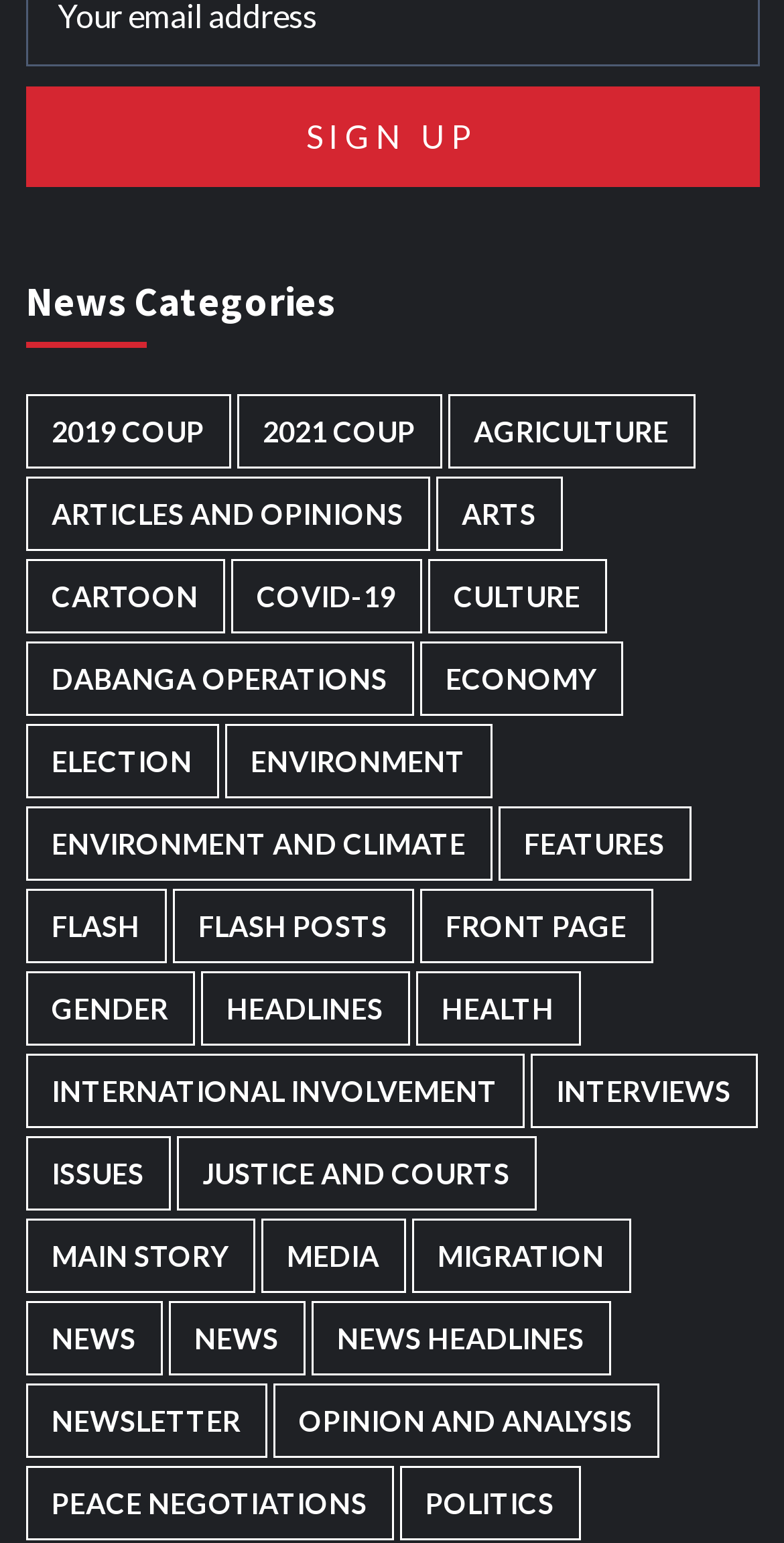What is the category with the fewest items?
Refer to the screenshot and deliver a thorough answer to the question presented.

I counted the number of items in each category and found that 'Dabanga operations' has the fewest items, with 51 items.